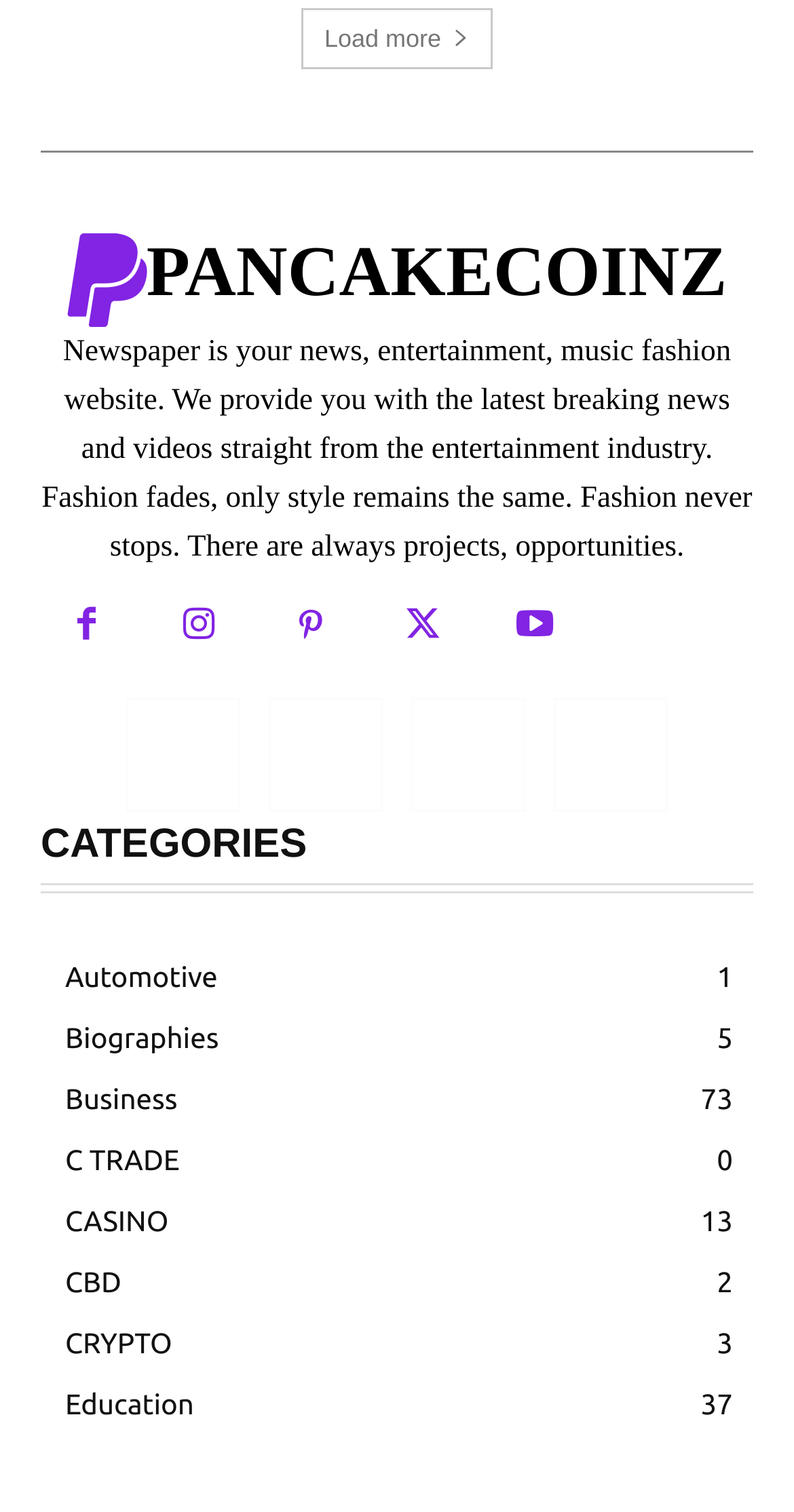Find the bounding box coordinates of the element I should click to carry out the following instruction: "Click the home link".

None